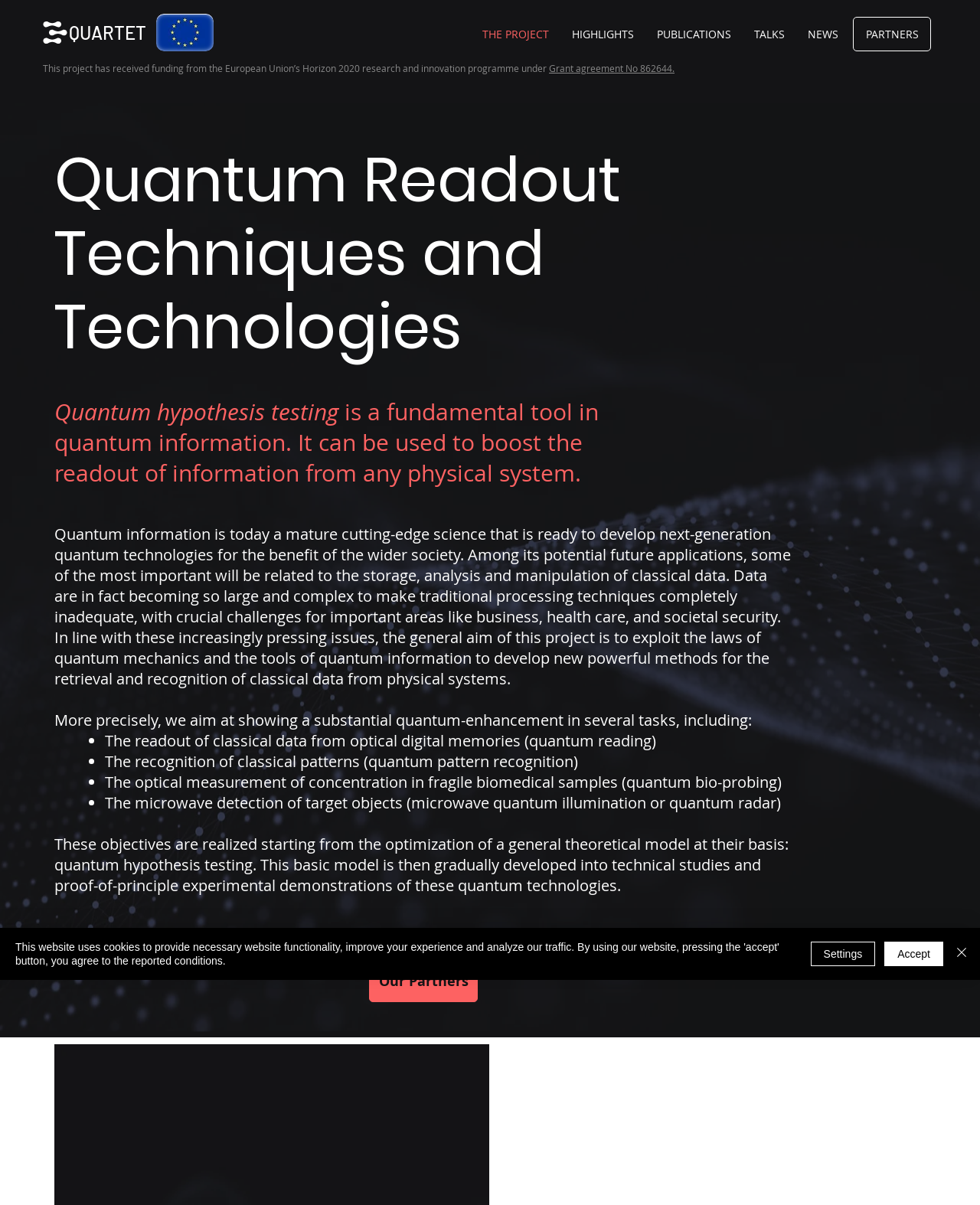Locate the bounding box of the UI element described in the following text: "#comp-kk2o699z svg [data-color="1"] {fill: #FFFFFF;}".

[0.044, 0.018, 0.069, 0.036]